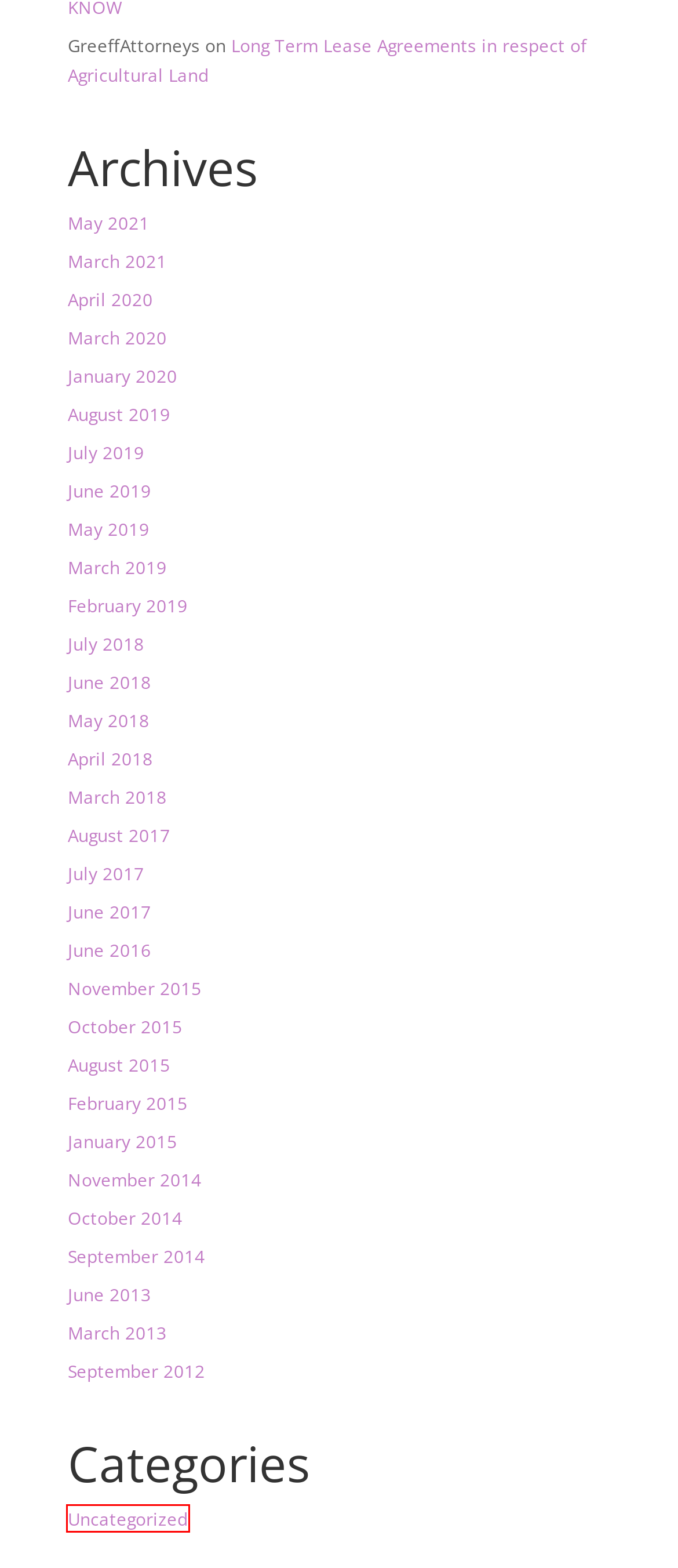You have a screenshot of a webpage, and a red bounding box highlights an element. Select the webpage description that best fits the new page after clicking the element within the bounding box. Options are:
A. Uncategorized | Greeff Attorneys
B. Archives | Greeff Attorneys
C. Family Constitution and Business Succession Plan | Greeff Attorneys
D. PAIA | Greeff Attorneys
E. Long Term Lease Agreements in respect of Agricultural Land | Greeff Attorneys
F. Log In ‹ Greeff Attorneys — WordPress
G. Greeff Attorneys
H. Comments for Greeff Attorneys

A